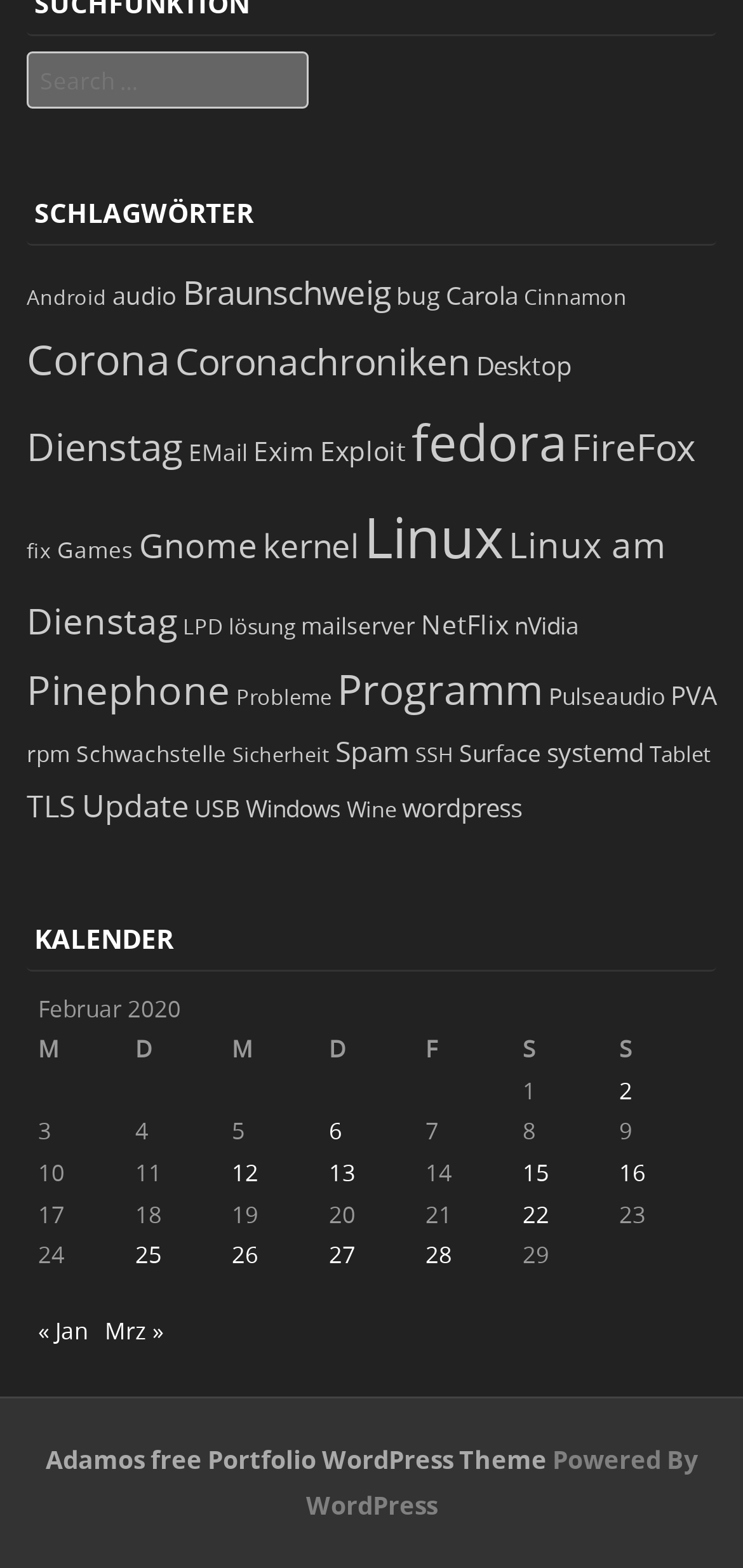Find the bounding box coordinates of the area to click in order to follow the instruction: "Read posts published on 2nd February 2020".

[0.833, 0.685, 0.851, 0.705]